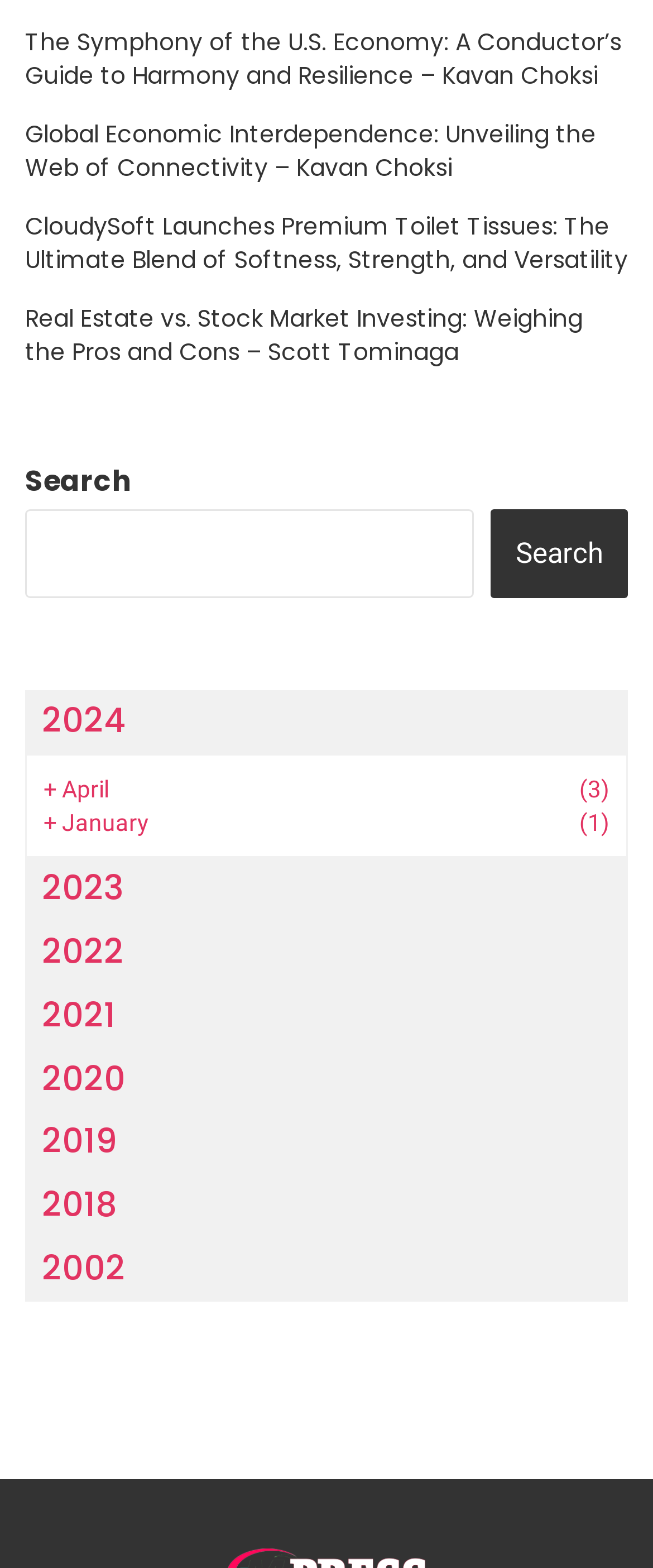Please determine the bounding box coordinates of the section I need to click to accomplish this instruction: "Search for something".

[0.038, 0.293, 0.962, 0.381]